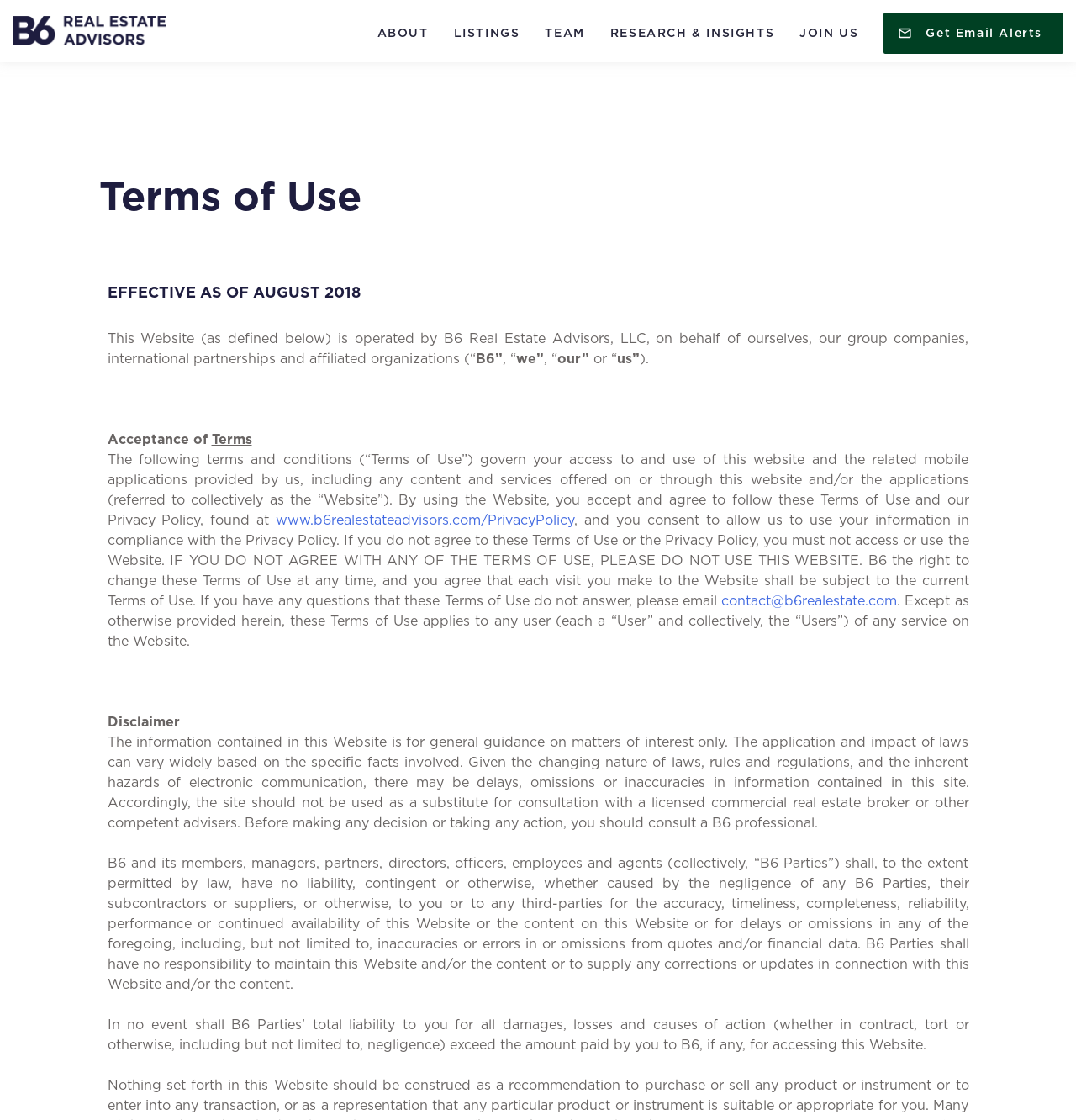Find and specify the bounding box coordinates that correspond to the clickable region for the instruction: "Click on Get Email Alerts".

[0.821, 0.011, 0.988, 0.048]